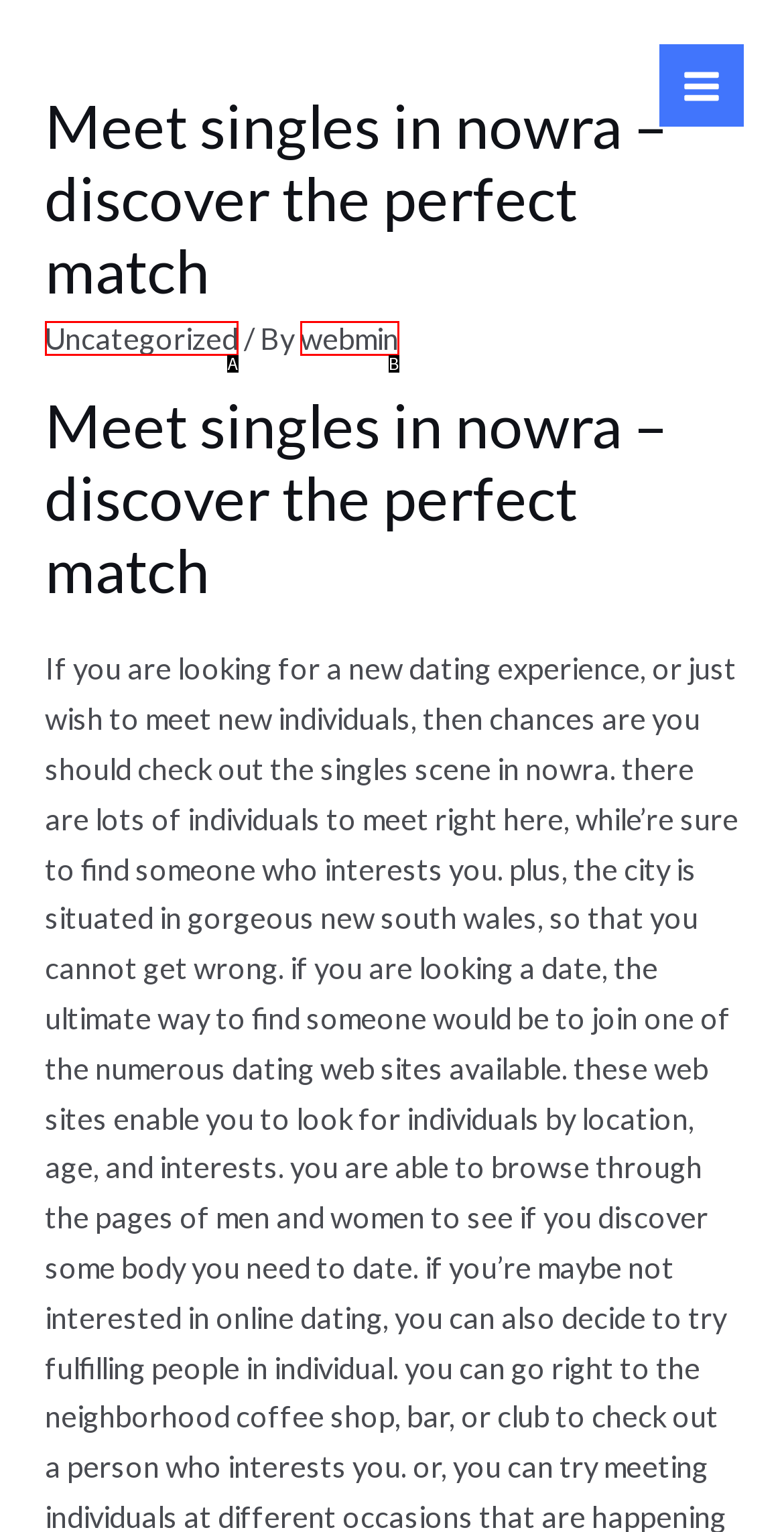From the options presented, which lettered element matches this description: webmin
Reply solely with the letter of the matching option.

B